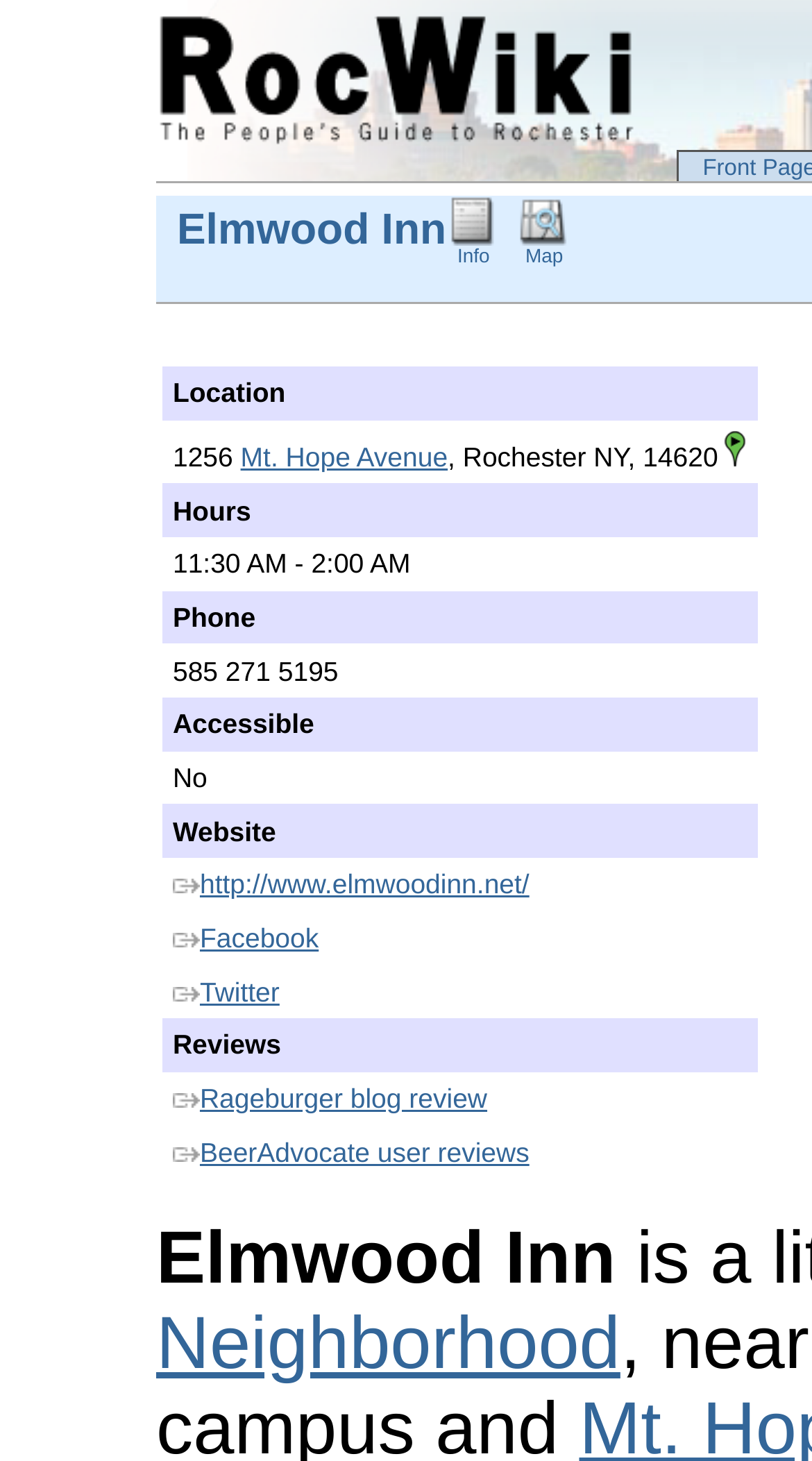Provide a one-word or one-phrase answer to the question:
Is Elmwood Inn accessible?

No